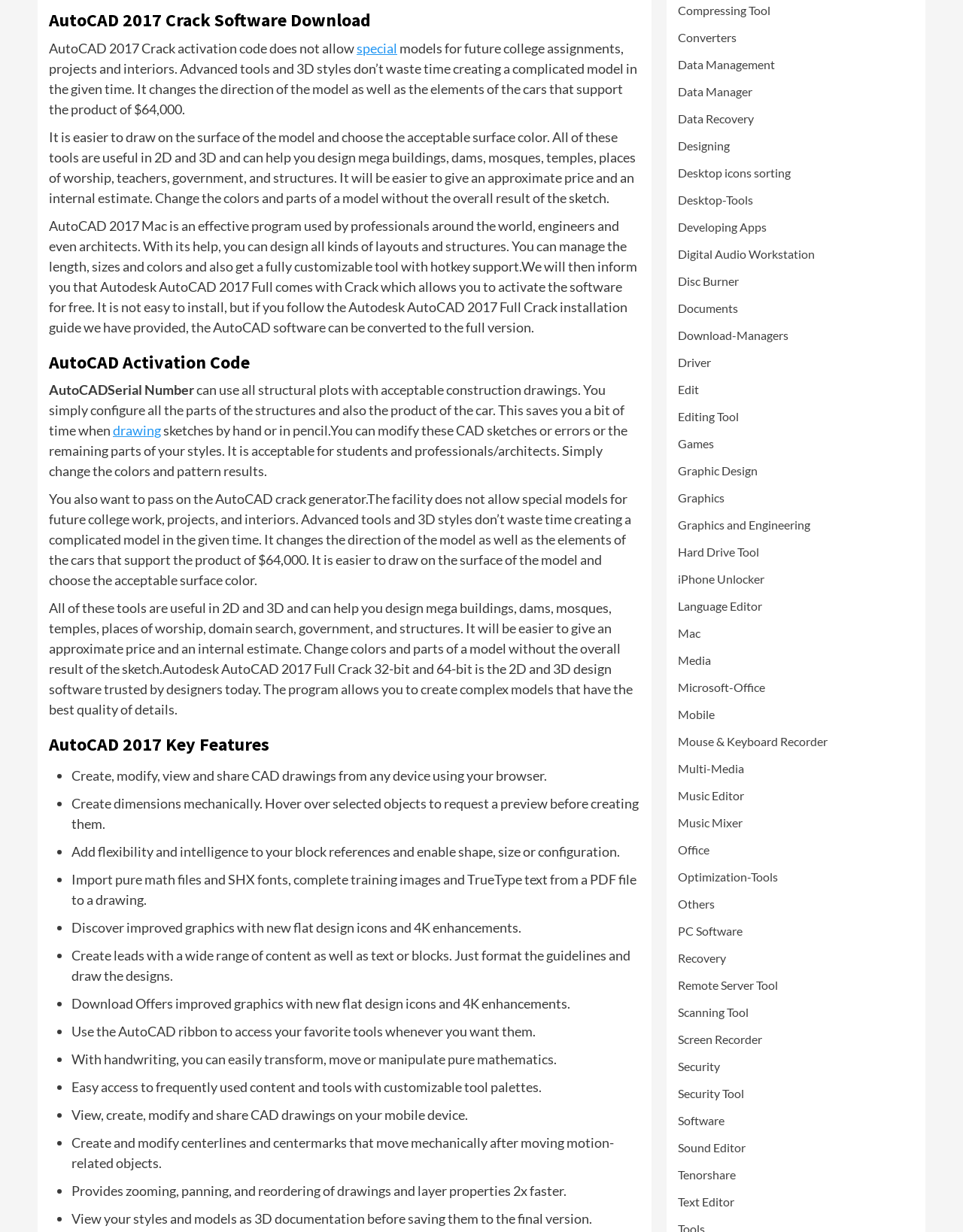Please specify the bounding box coordinates of the clickable region necessary for completing the following instruction: "Enter client ID". The coordinates must consist of four float numbers between 0 and 1, i.e., [left, top, right, bottom].

None